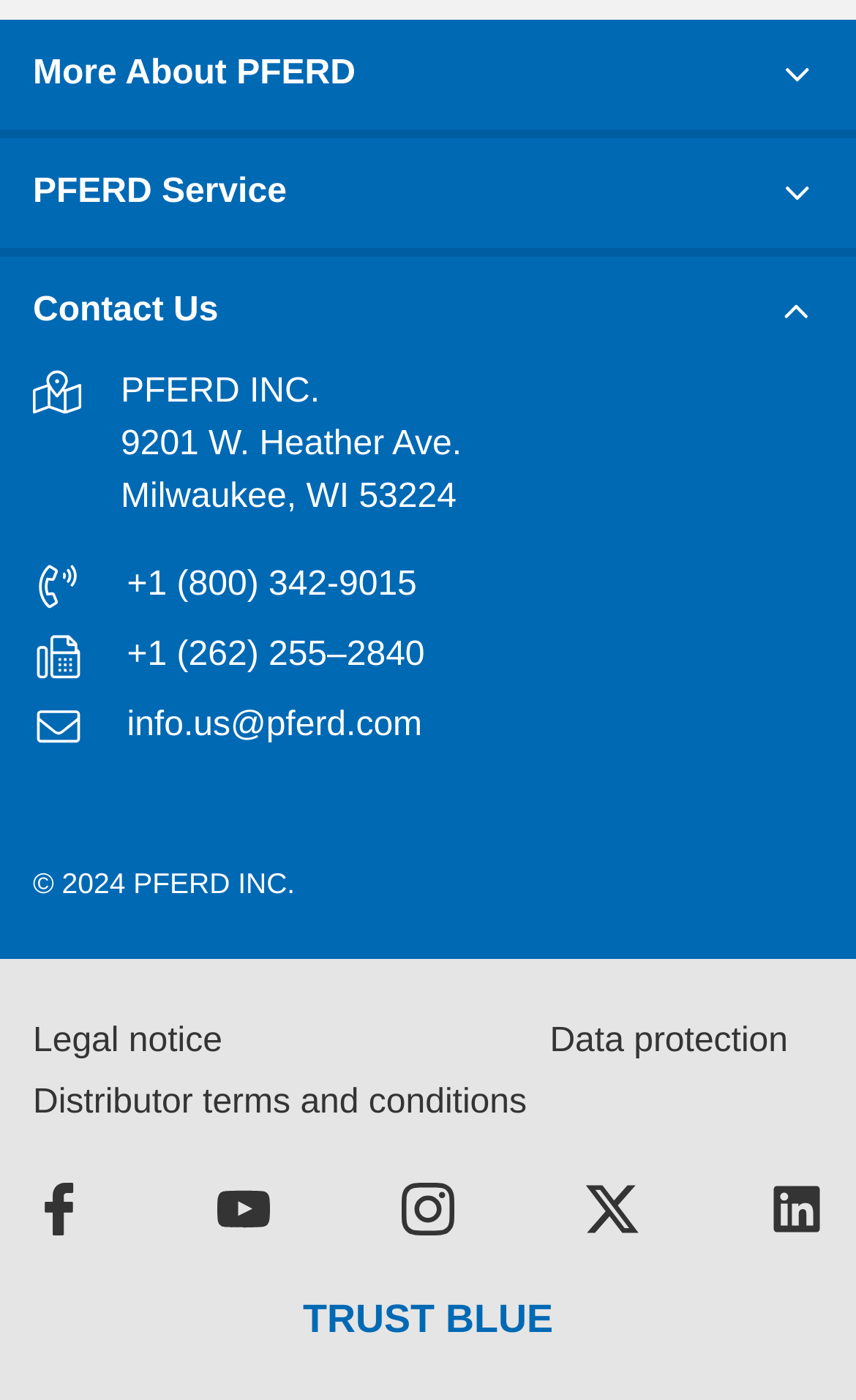Pinpoint the bounding box coordinates of the clickable area needed to execute the instruction: "Click on the 'Contact Us' heading". The coordinates should be specified as four float numbers between 0 and 1, i.e., [left, top, right, bottom].

[0.015, 0.184, 0.985, 0.262]